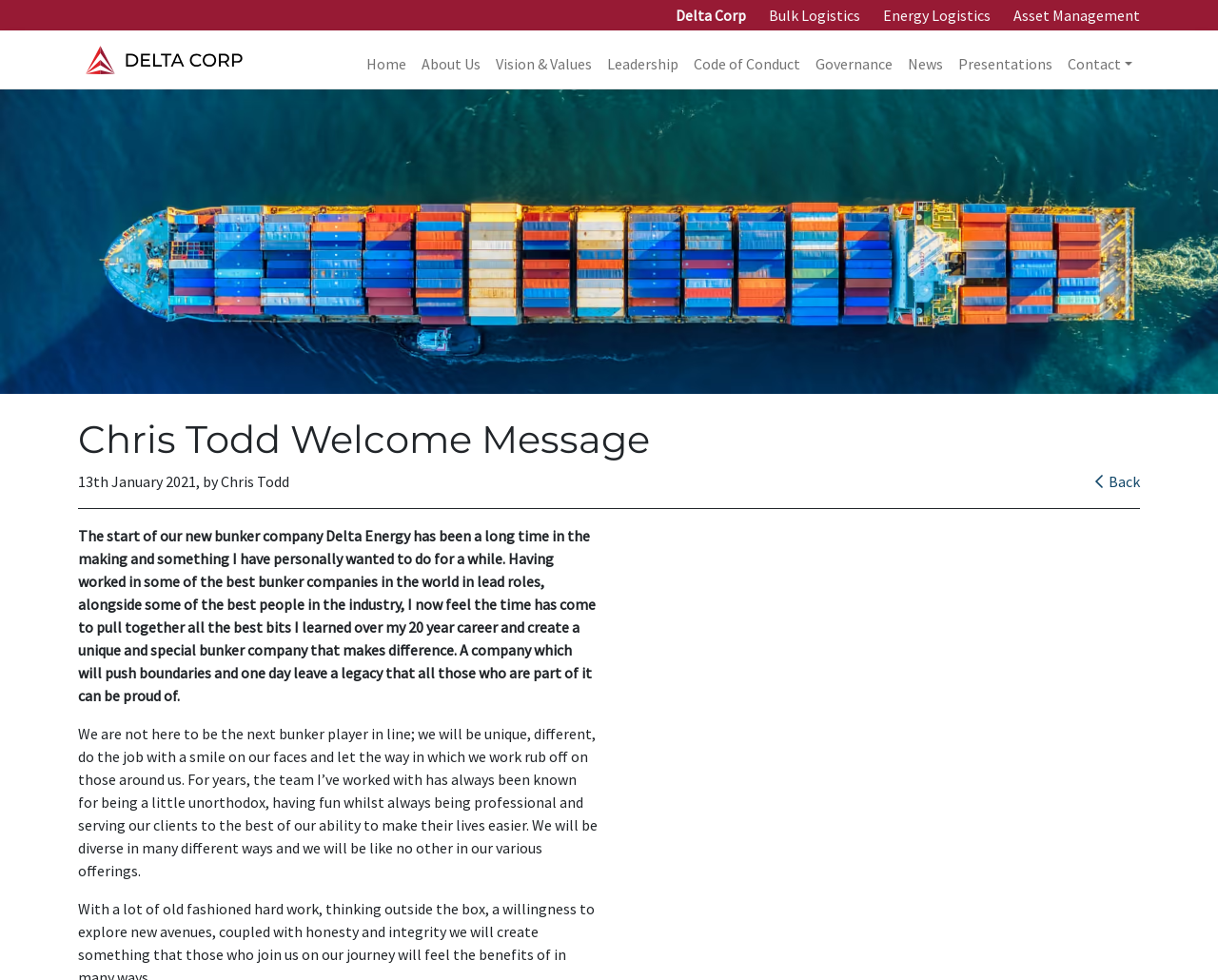Predict the bounding box of the UI element based on the description: "Code of Conduct". The coordinates should be four float numbers between 0 and 1, formatted as [left, top, right, bottom].

[0.563, 0.046, 0.663, 0.077]